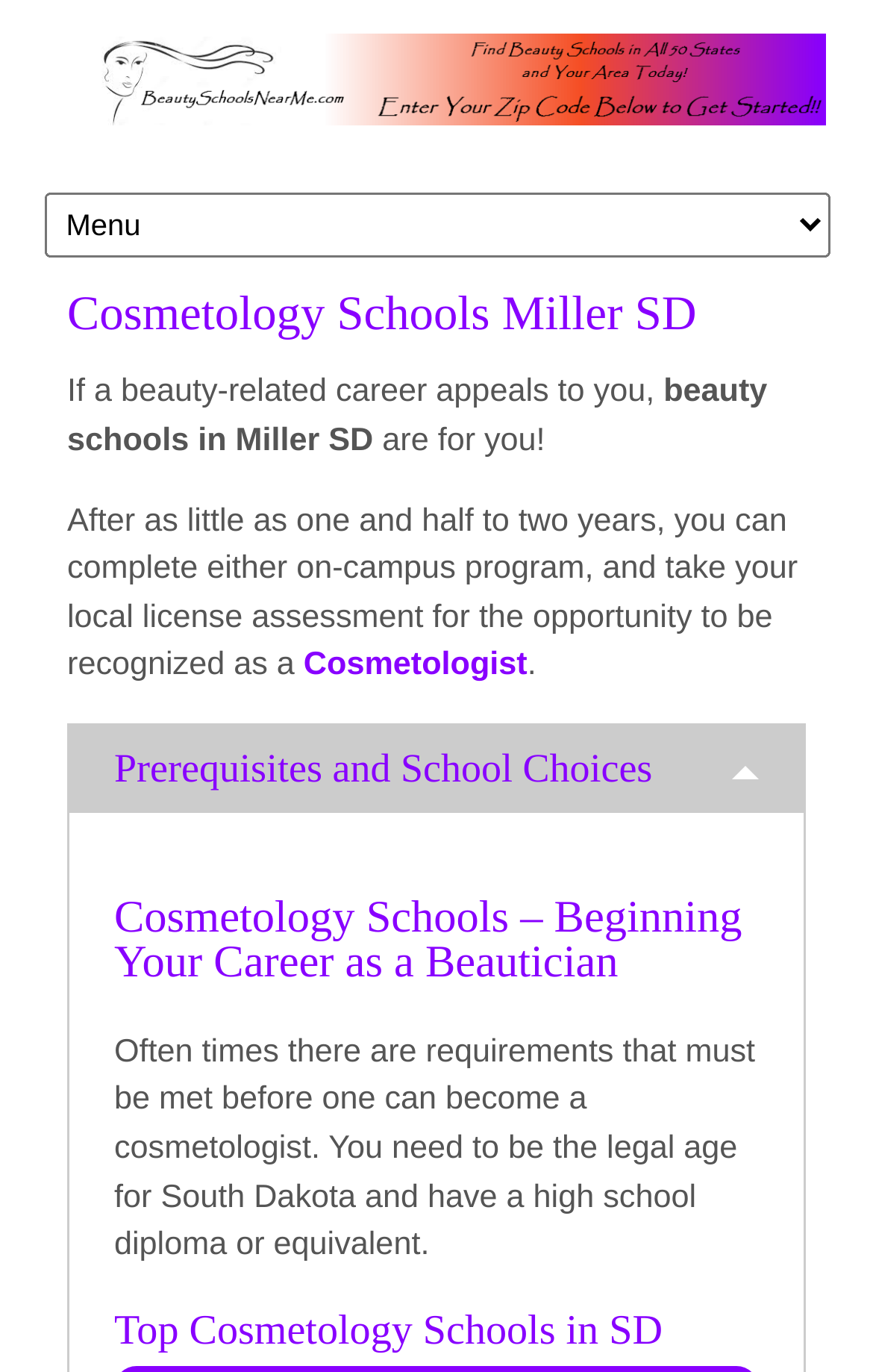Can you look at the image and give a comprehensive answer to the question:
What is required to become a cosmetologist in South Dakota?

The webpage mentions that 'You need to be the legal age for South Dakota and have a high school diploma or equivalent' in order to become a cosmetologist, indicating that these are the basic requirements.